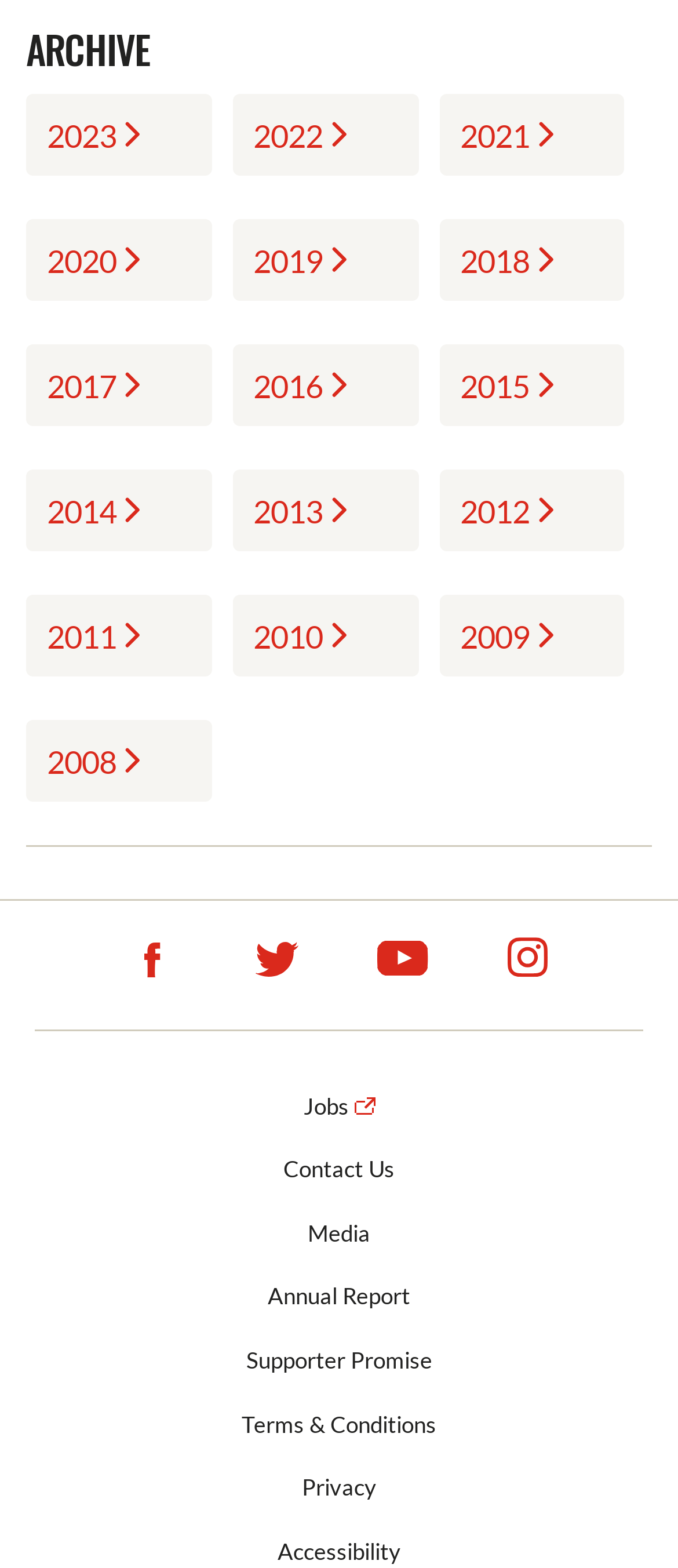Use the details in the image to answer the question thoroughly: 
What is the earliest year available in the archive?

By examining the links on the webpage, I found a series of year links starting from 2023 and going back to 2008. The earliest year available in the archive is 2008, which is located at the bottom of the list.